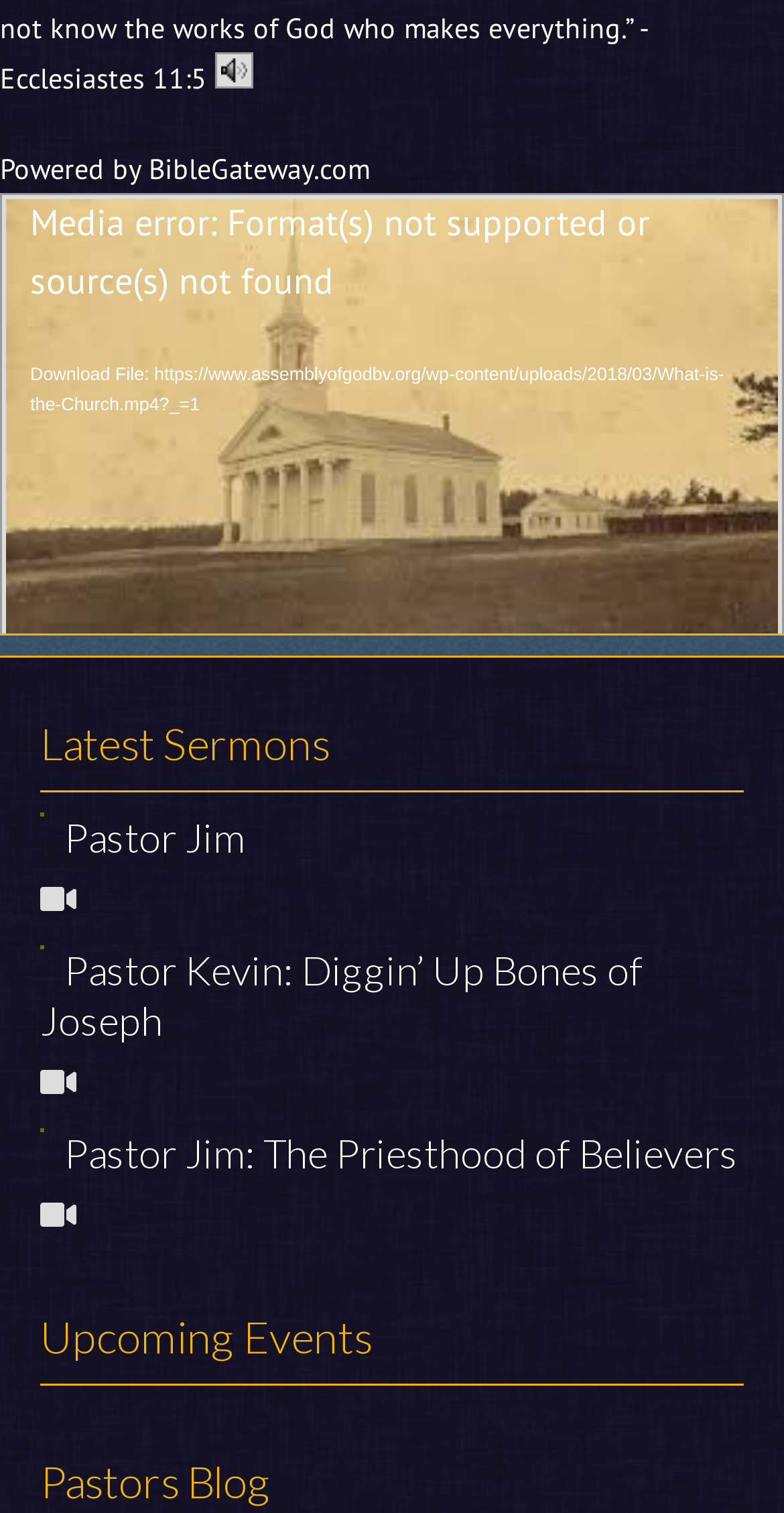Answer with a single word or phrase: 
Is there a video player on this webpage?

Yes